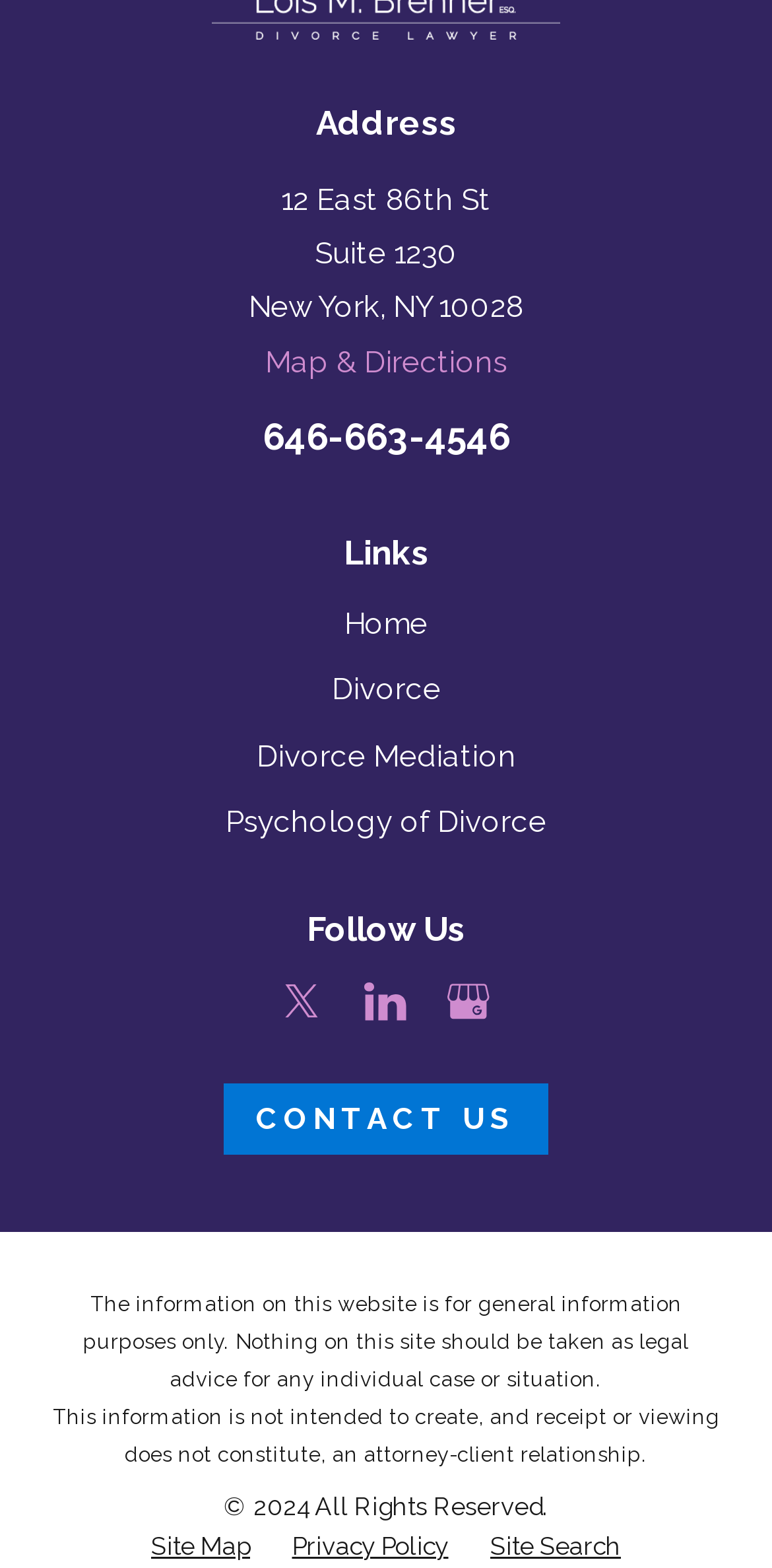Locate the bounding box coordinates of the clickable area needed to fulfill the instruction: "View map and directions".

[0.344, 0.219, 0.656, 0.242]